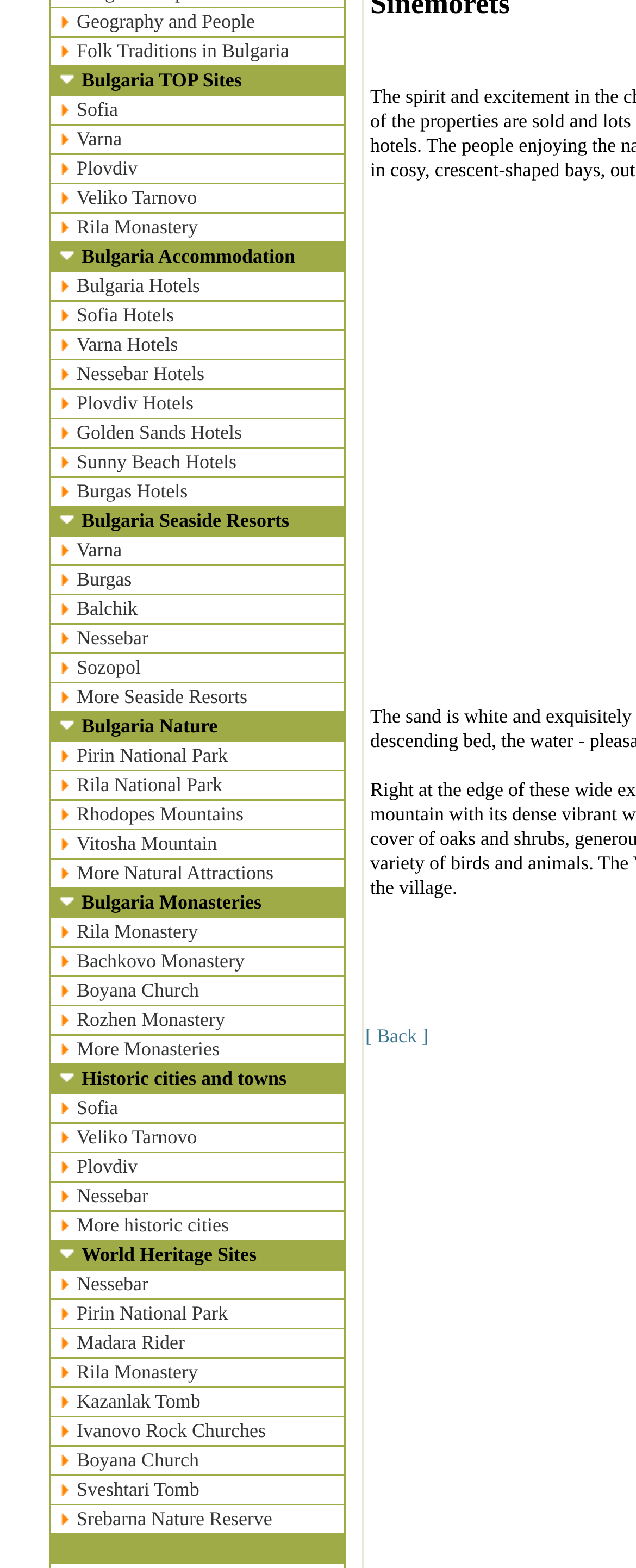Based on the provided description, "Boyana Church", find the bounding box of the corresponding UI element in the screenshot.

[0.079, 0.923, 0.541, 0.94]